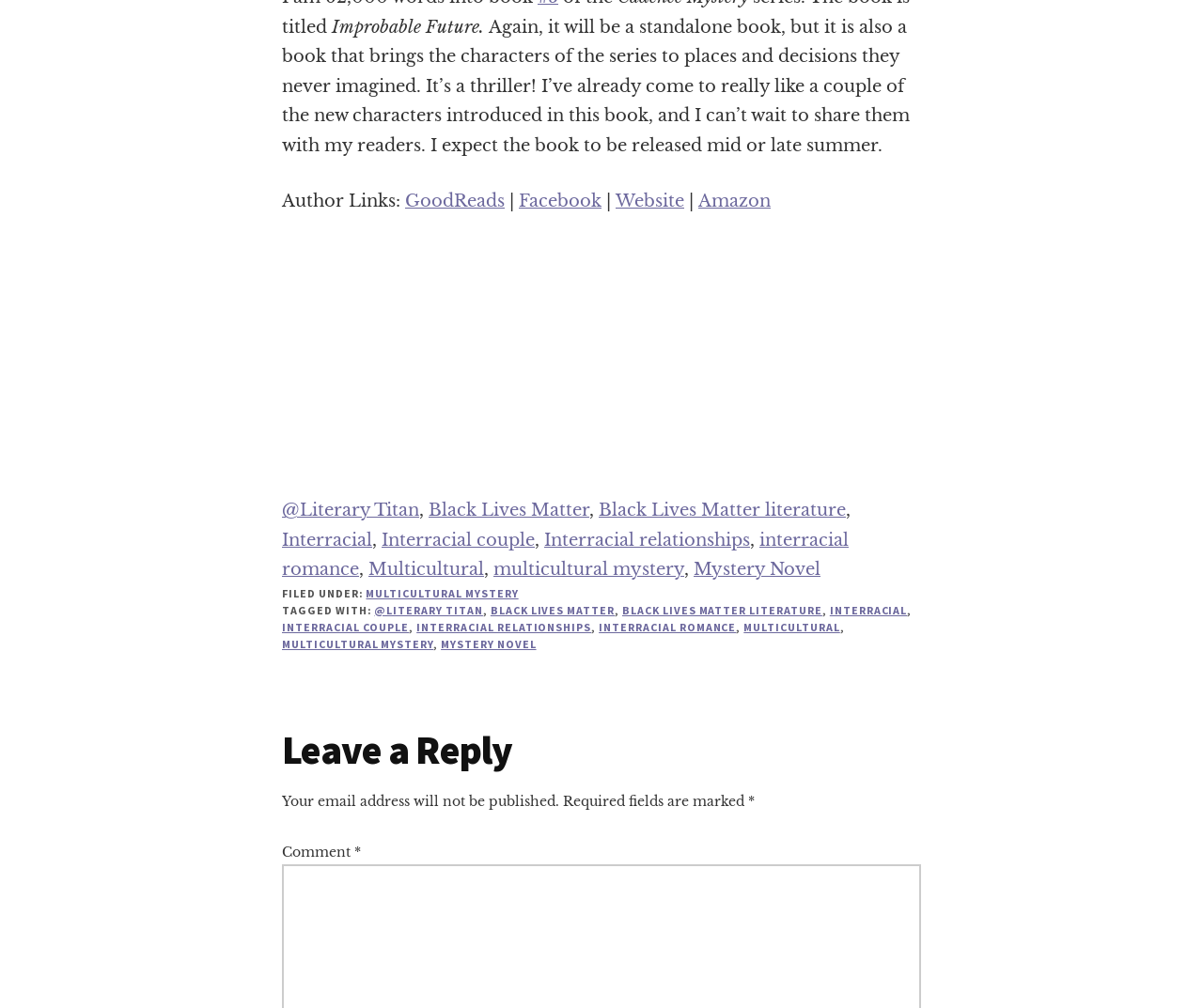What is the author's stance on a social issue? Examine the screenshot and reply using just one word or a brief phrase.

Supports Black Lives Matter